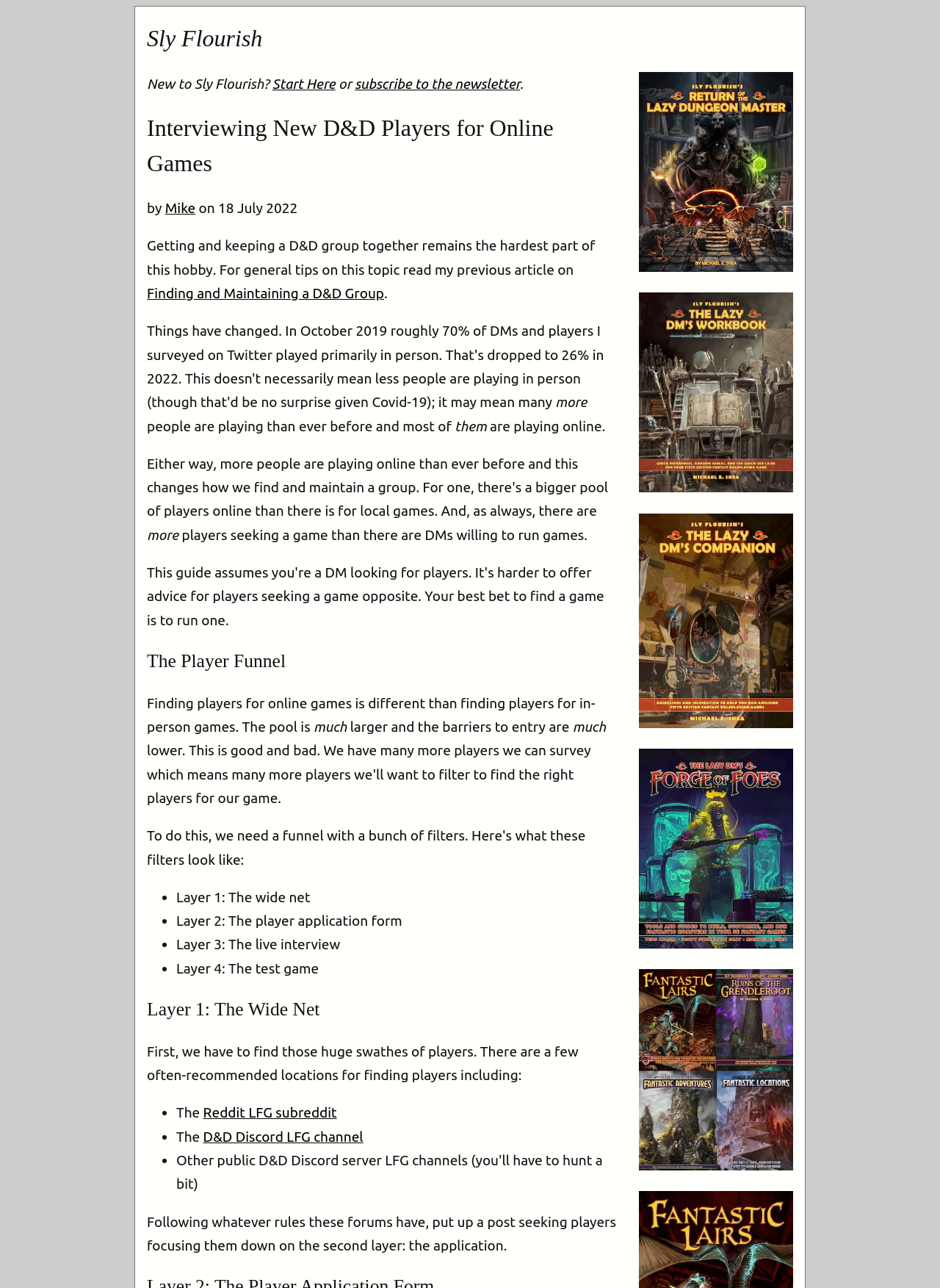Analyze the image and deliver a detailed answer to the question: What is the fourth layer in the player funnel?

The fourth layer in the player funnel is mentioned in the list of layers, which includes 'Layer 1: The wide net', 'Layer 2: The player application form', 'Layer 3: The live interview', and 'Layer 4: The test game'.